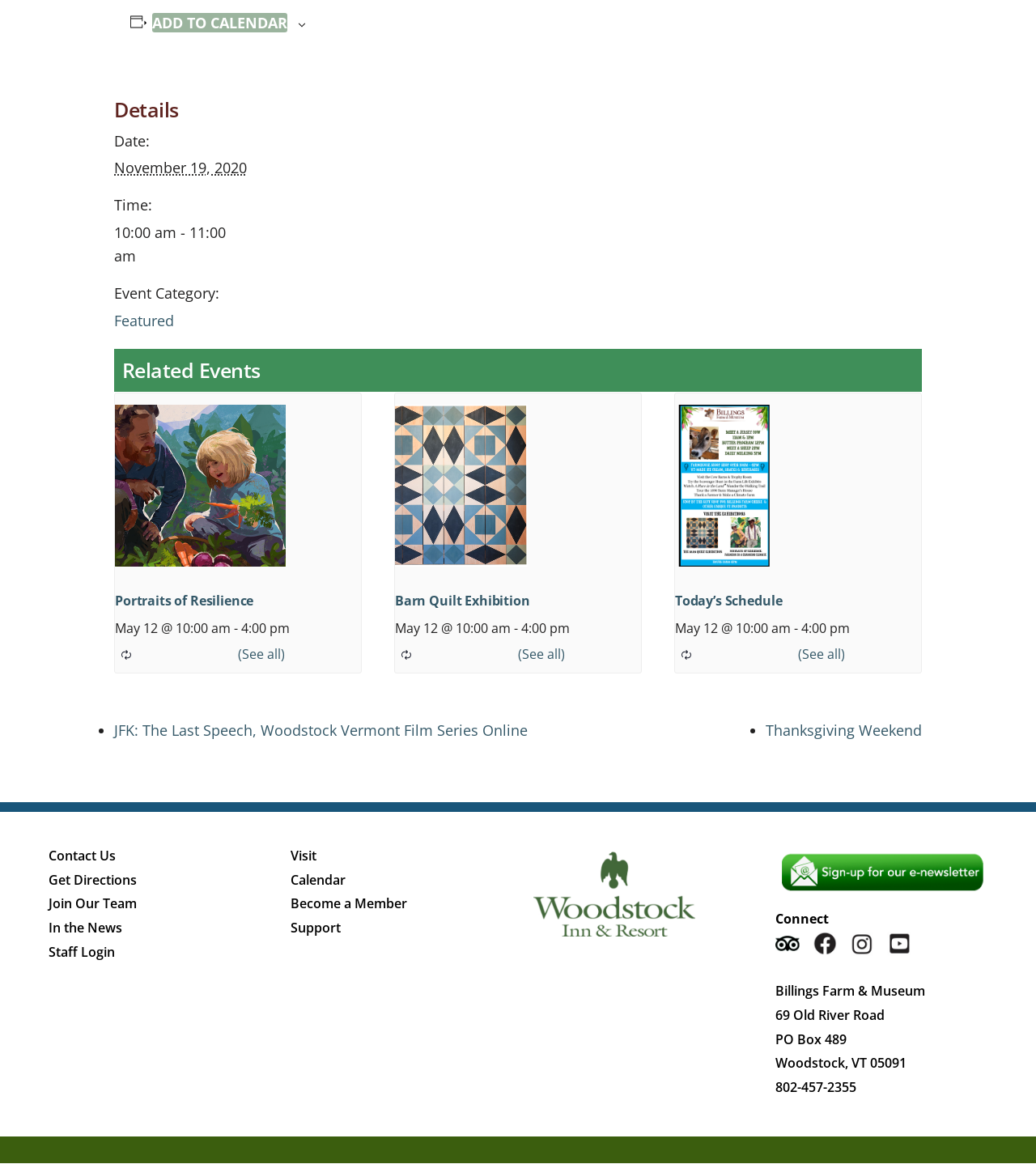Extract the bounding box coordinates of the UI element described: "Add to calendar". Provide the coordinates in the format [left, top, right, bottom] with values ranging from 0 to 1.

[0.147, 0.011, 0.277, 0.028]